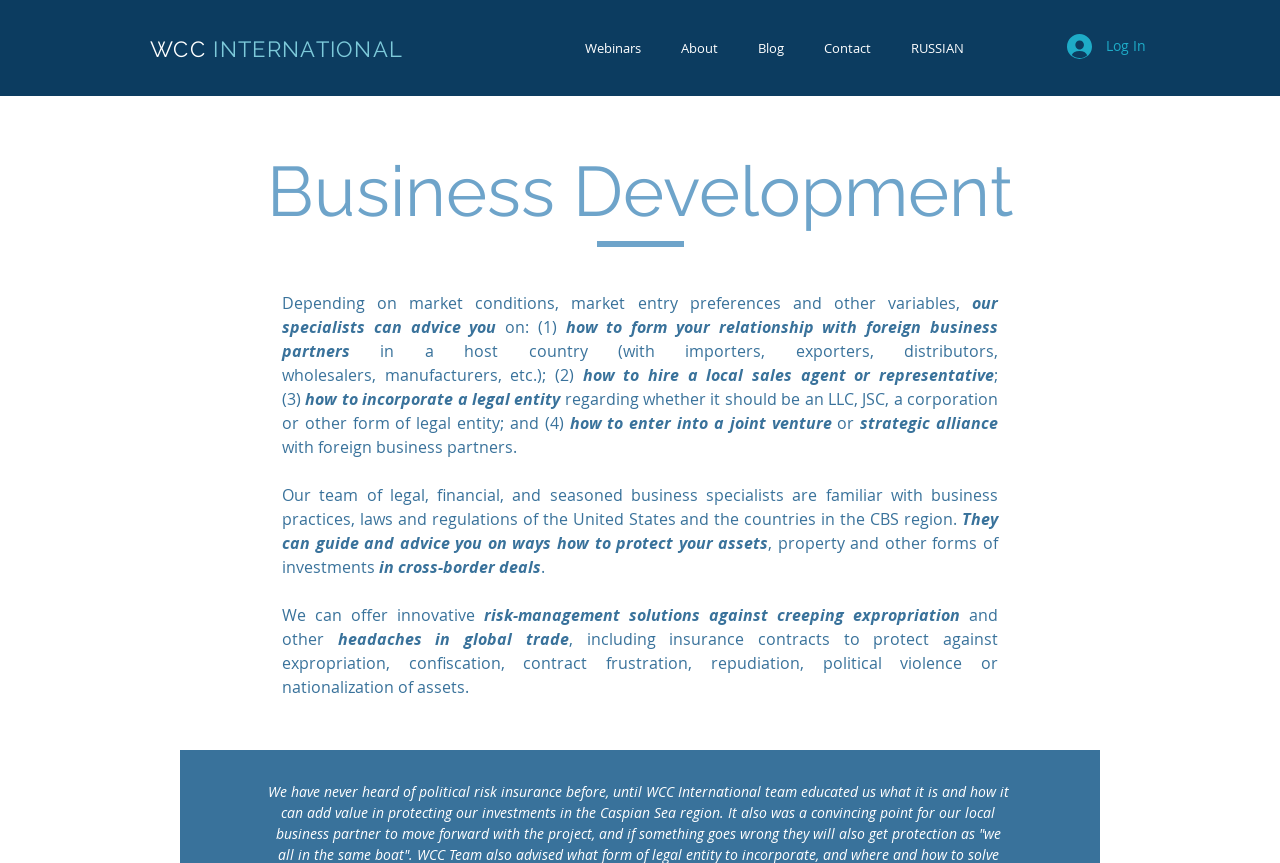What kind of solutions are offered?
Please respond to the question with a detailed and informative answer.

The webpage mentions that innovative risk-management solutions are offered against creeping expropriation and other headaches in global trade, including insurance contracts to protect against expropriation, confiscation, contract frustration, repudiation, political violence or nationalization of assets.